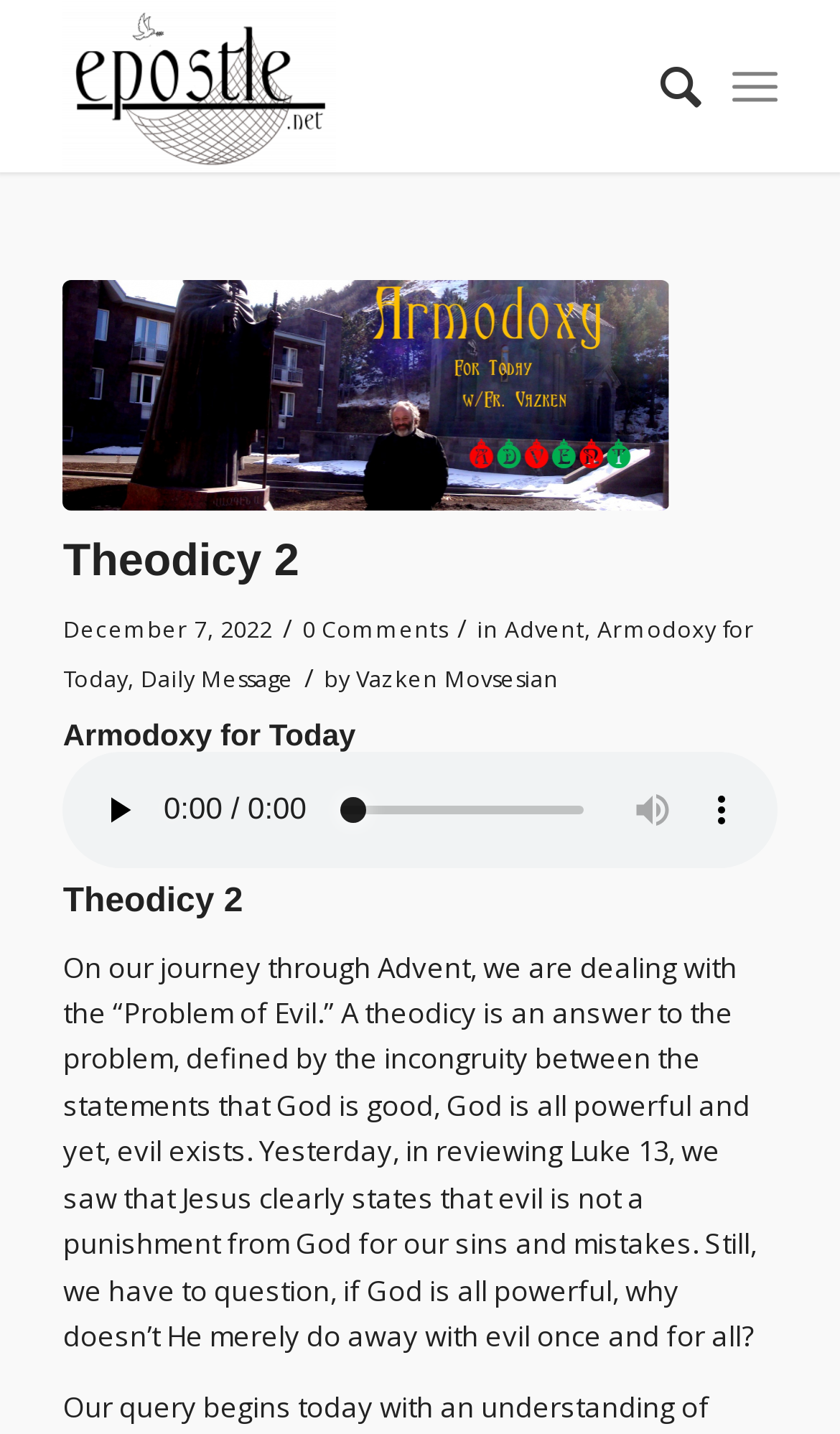Pinpoint the bounding box coordinates of the clickable element needed to complete the instruction: "Open the menu". The coordinates should be provided as four float numbers between 0 and 1: [left, top, right, bottom].

[0.871, 0.024, 0.925, 0.096]